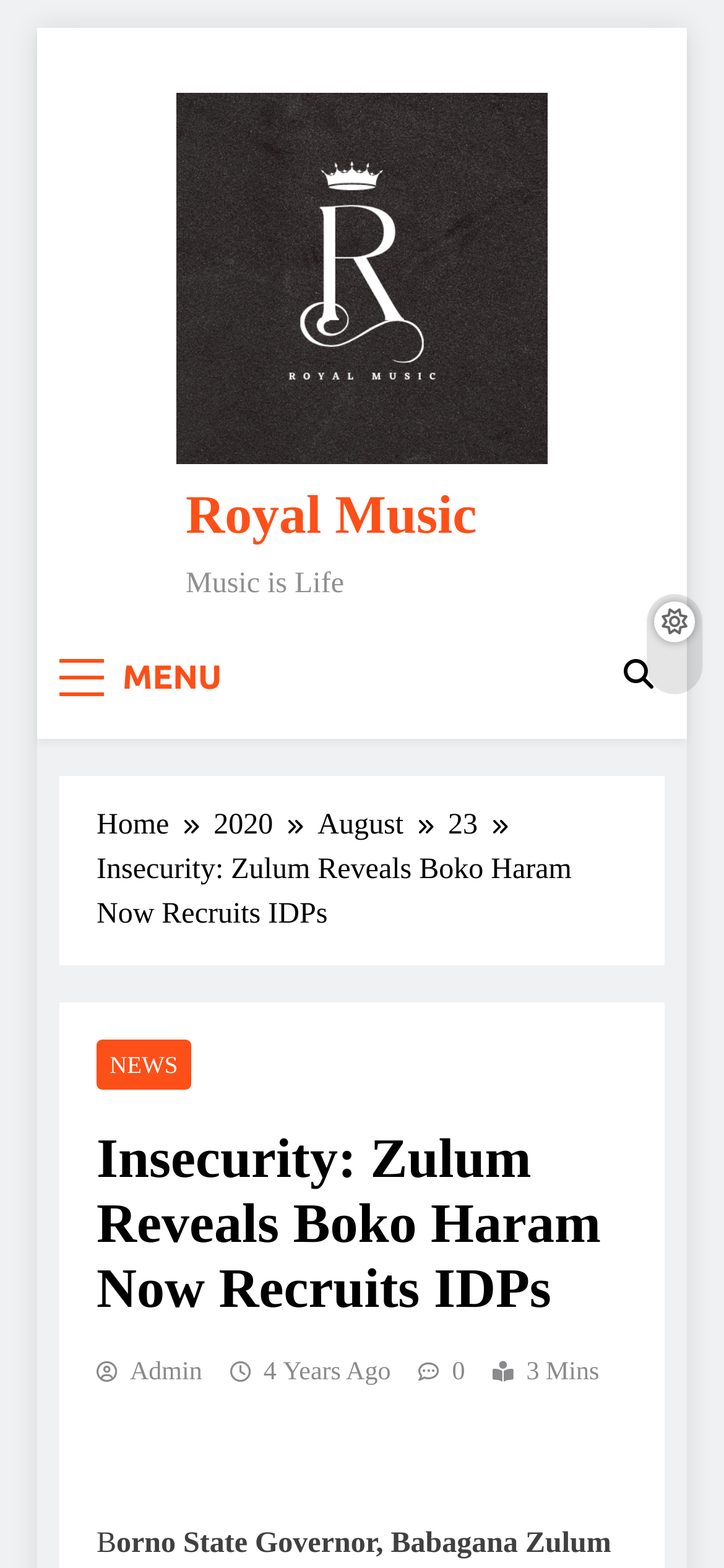Please identify the bounding box coordinates of where to click in order to follow the instruction: "View 'NEWS'".

[0.133, 0.663, 0.264, 0.695]